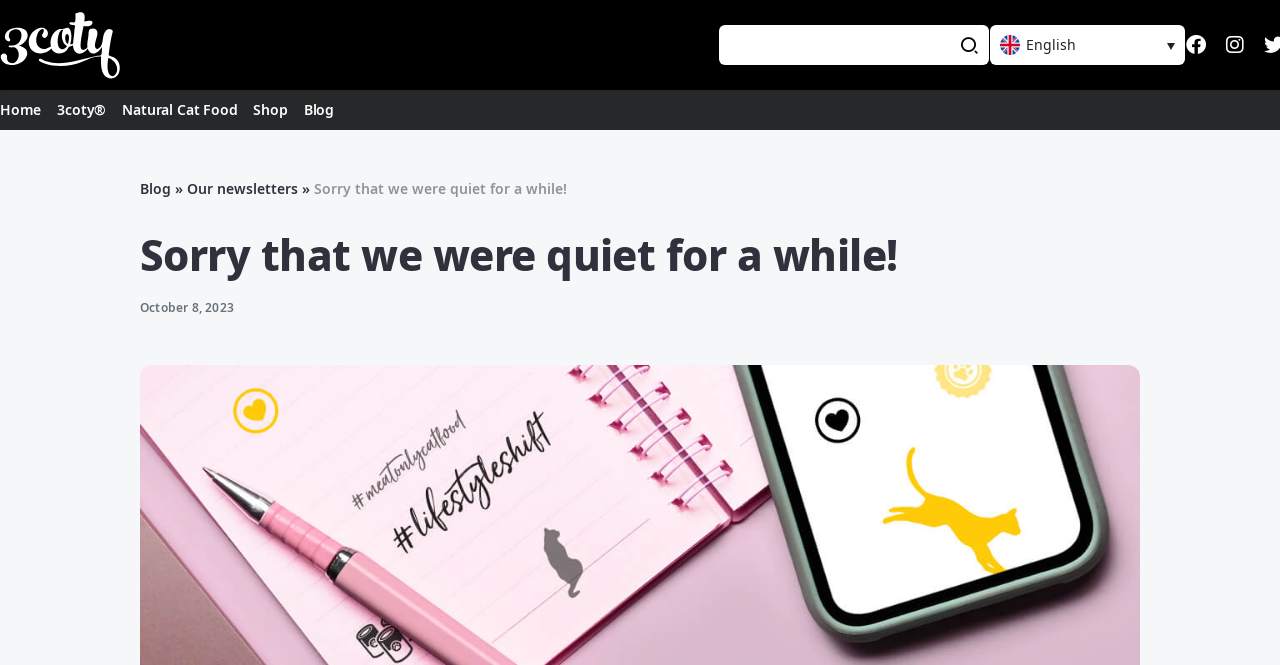Please identify the bounding box coordinates of the clickable area that will allow you to execute the instruction: "read the latest article".

[0.109, 0.347, 0.891, 0.419]